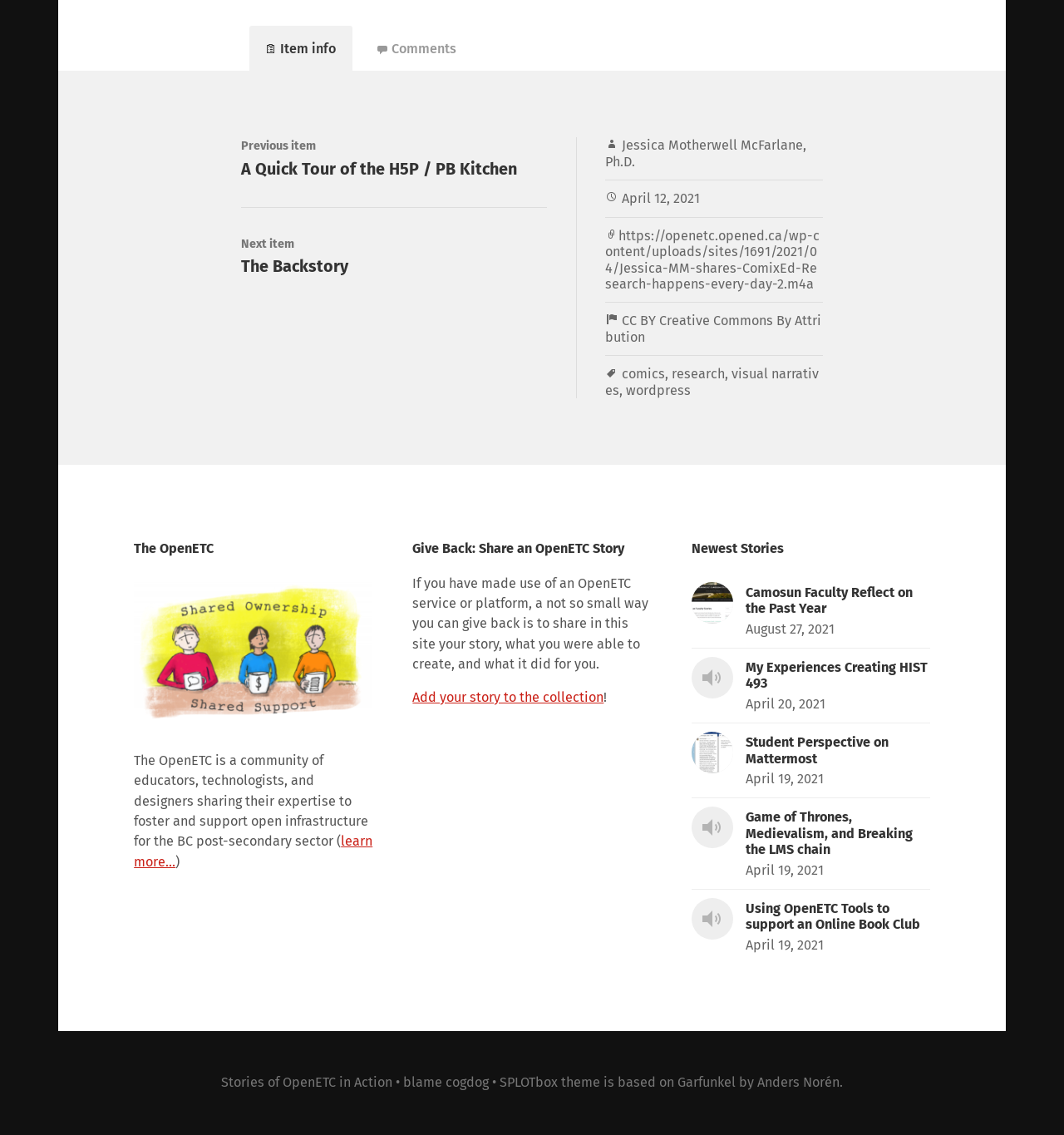Use a single word or phrase to answer the question: Who is the author of the story?

Jessica Motherwell McFarlane, Ph.D.